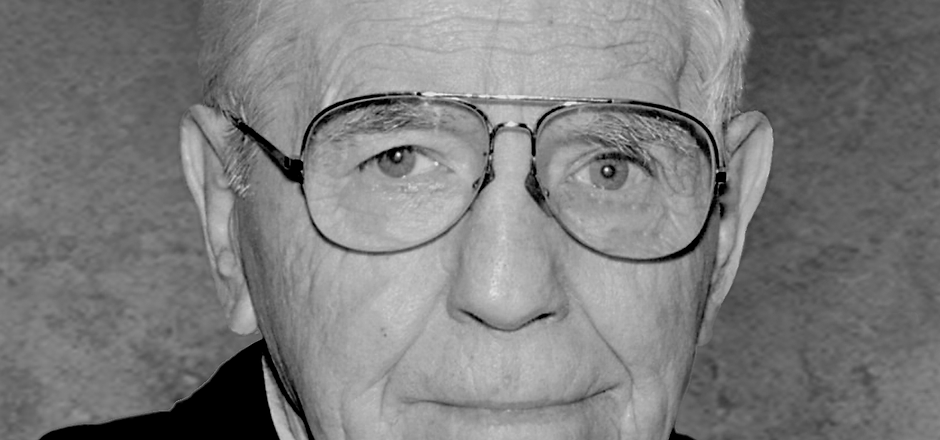Explain the image in a detailed way.

This image features Judge Thomas M. Stark, a prominent figure known for his significant contributions to the judicial system in Suffolk County, New York. Captured in a classic black and white format, Stark's thoughtful expression reflects a long and distinguished career, during which he presided over numerous criminal jury trials, including high-profile homicide cases. He served on the County Court and later the state’s Supreme Court, earning recognition as an influential figure in the legal community. His legacy includes his work drafting jury instructions and his designation as Judge of the Year by the Suffolk County Criminal Bar Association. Stark's impact extended beyond the courtroom to the historical narrative of Riverhead, New York, where he was both a respected judge and a community contributor.